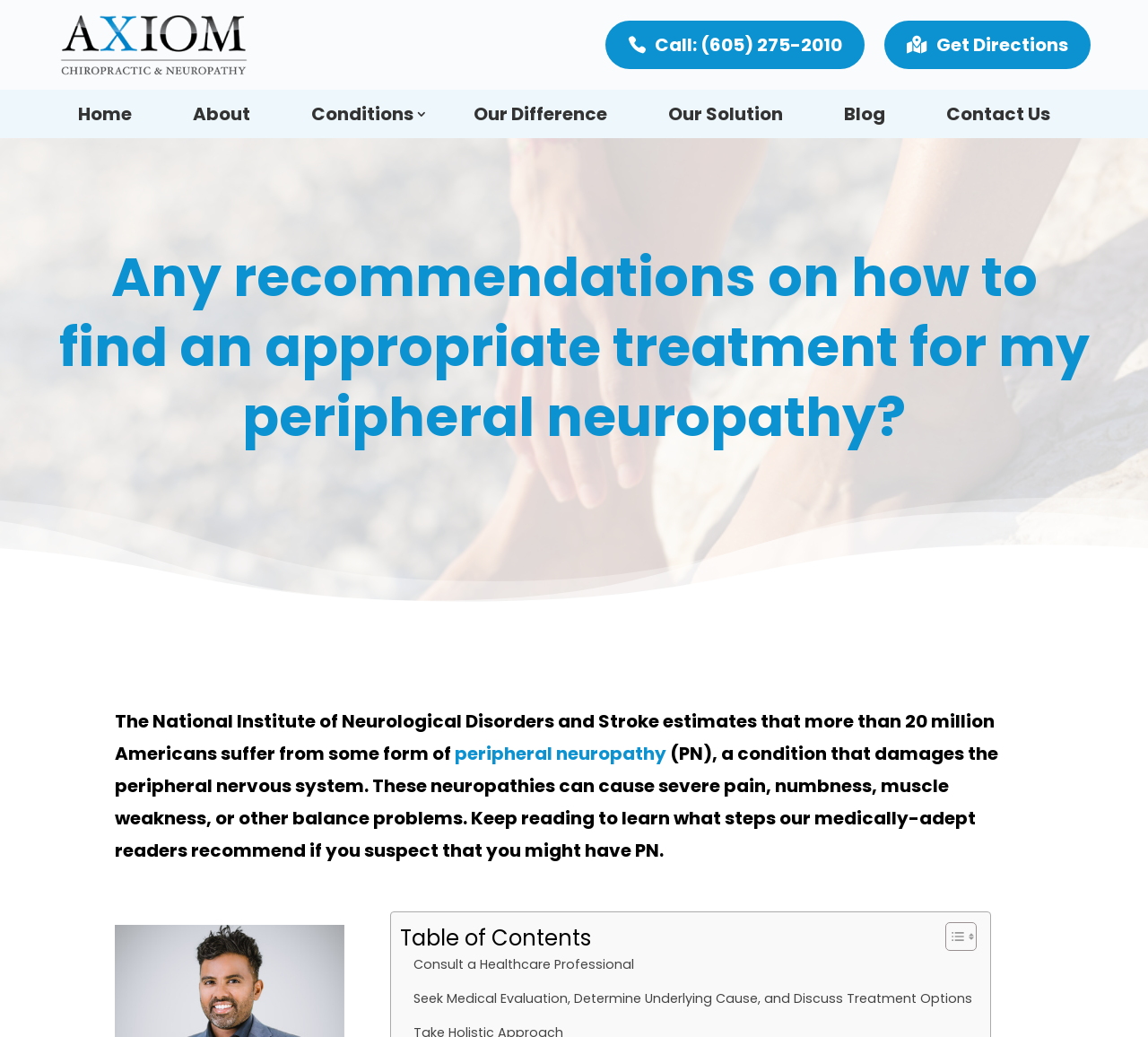Identify the bounding box of the HTML element described as: "Contact Us".

[0.816, 0.087, 0.923, 0.133]